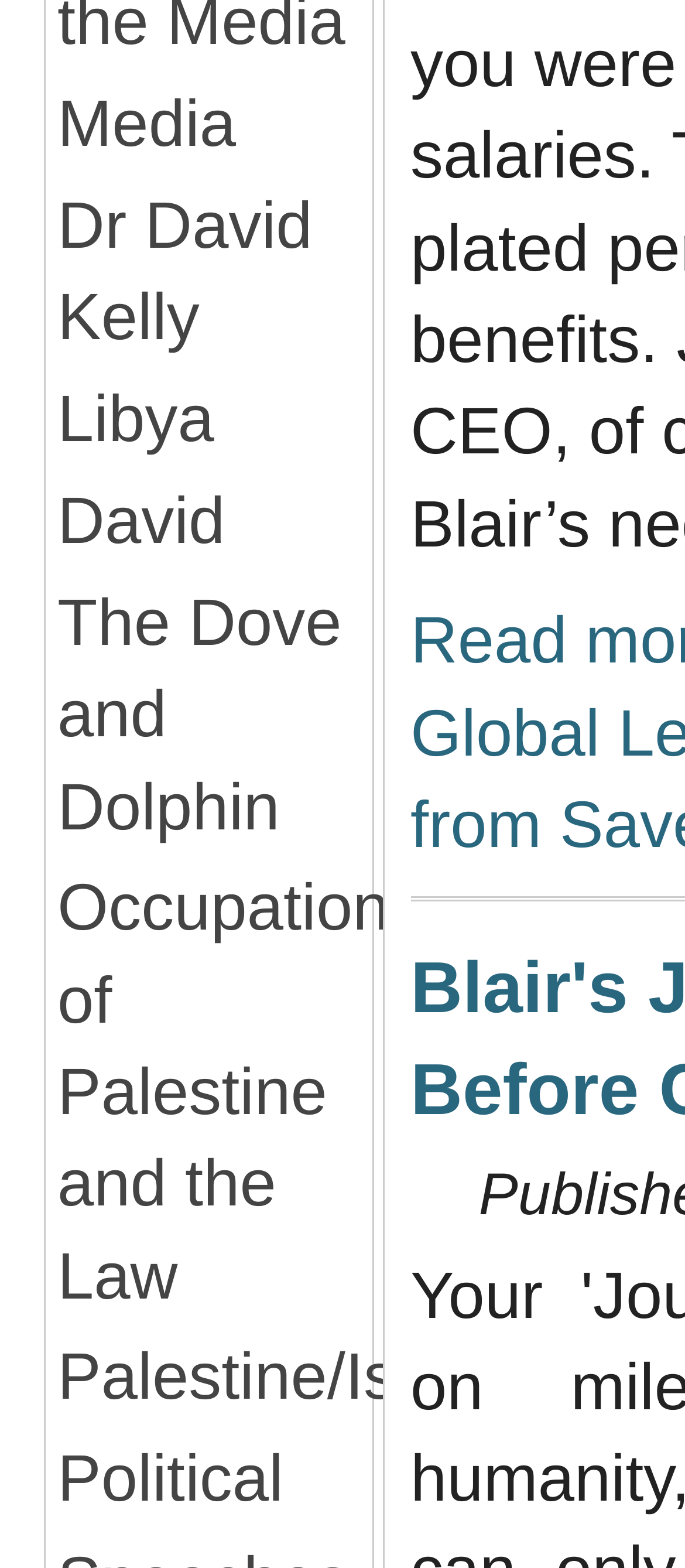Determine the bounding box coordinates of the clickable region to carry out the instruction: "Explore Libya".

[0.065, 0.237, 0.543, 0.297]